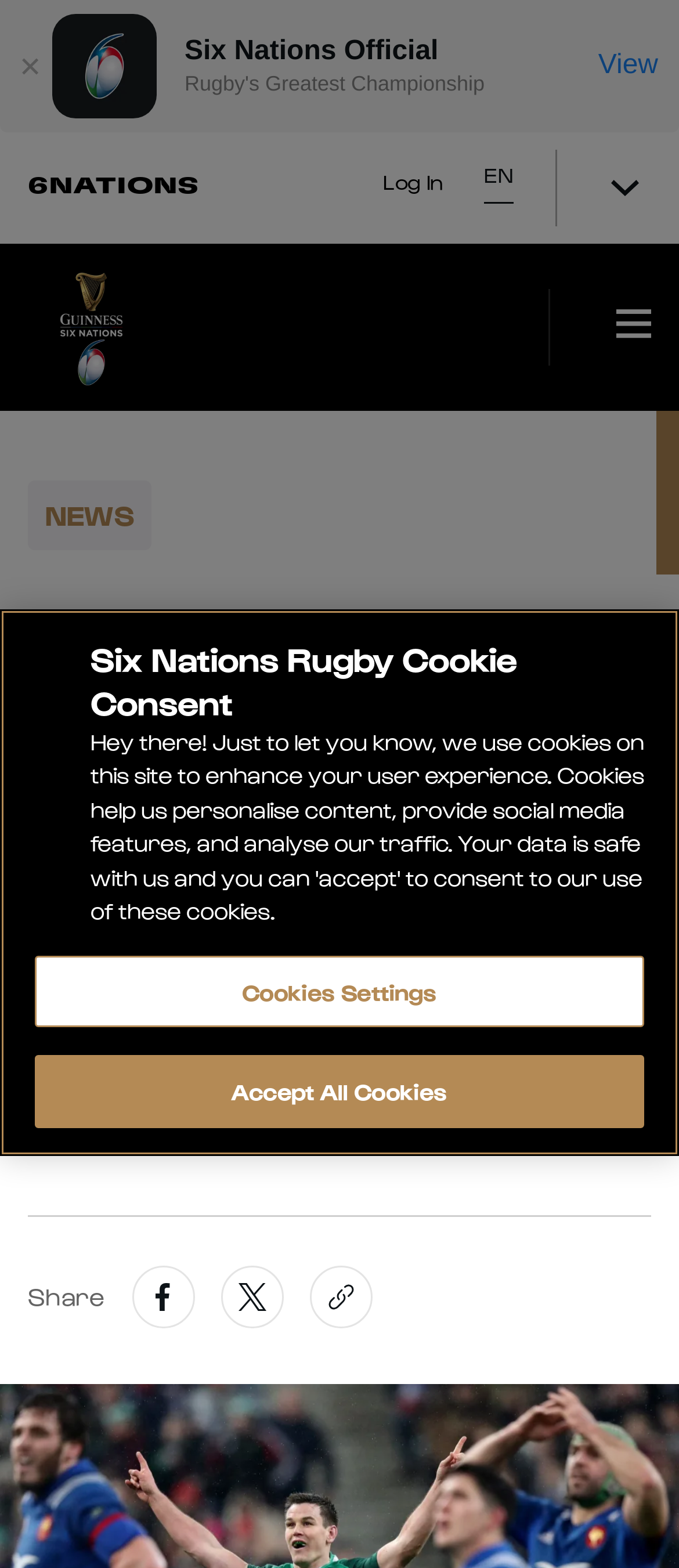What is the main title displayed on this webpage?

VIDEO: MINOZZI MAKES HISTORY FOR ITALY